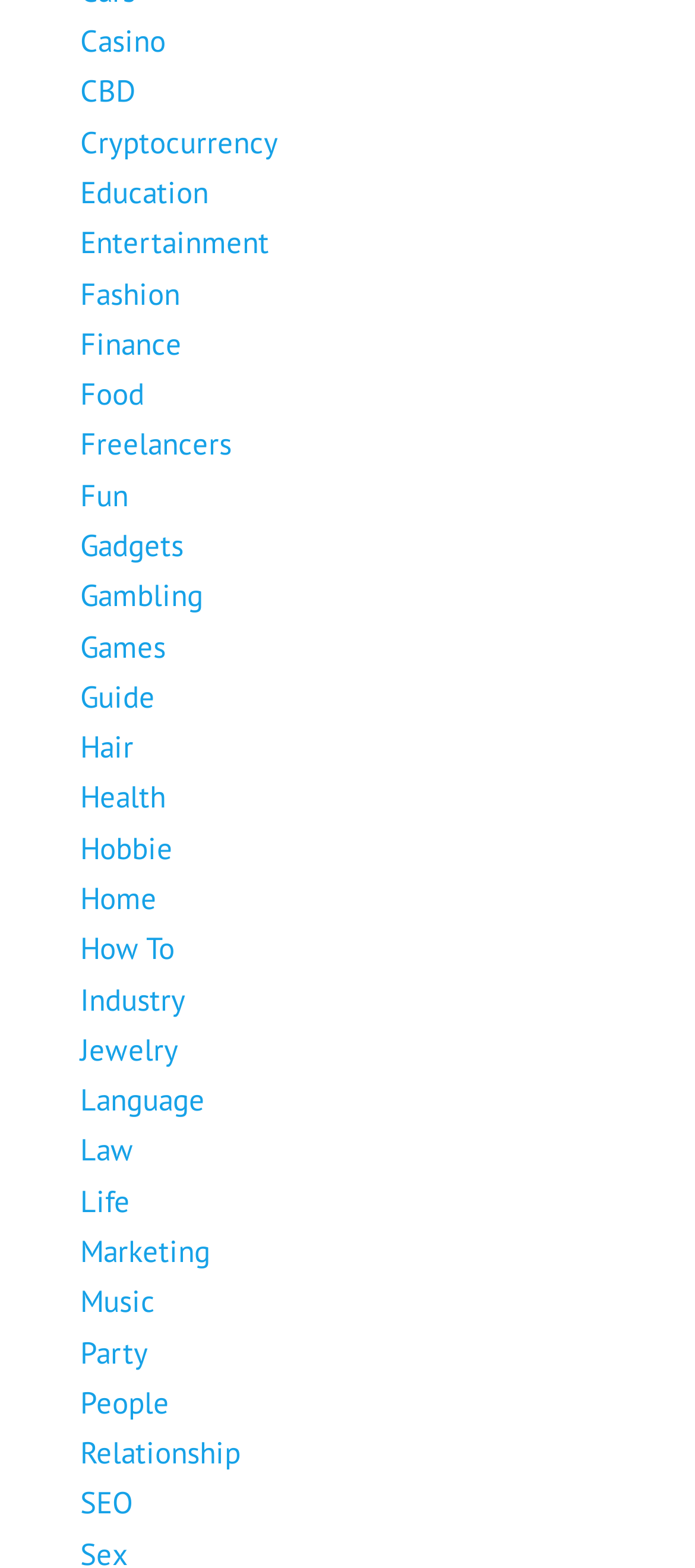Based on the element description: "Food", identify the bounding box coordinates for this UI element. The coordinates must be four float numbers between 0 and 1, listed as [left, top, right, bottom].

[0.115, 0.239, 0.208, 0.264]